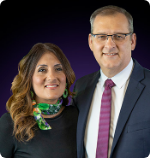What organization are Sean and Stephanie directors of?
Answer the question based on the image using a single word or a brief phrase.

BIMI